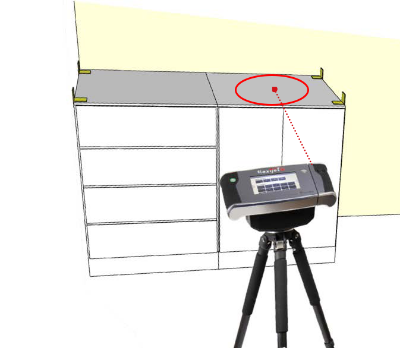Provide a comprehensive description of the image.

The image depicts a Flexijet device set up to measure a countertop surface. Positioned on a sturdy tripod, the device is pointed towards a marked spot on the countertop, indicated by a red circle. This setup demonstrates the process of establishing a horizontal plane, which is crucial in ensuring level measurements during construction or renovation projects. The background features a cabinet with several drawers, suggesting that the measurement is part of a larger interior design or cabinetry project. Overall, the visual highlights the precision and ease of using the Flexijet system for accurate spatial measurements.